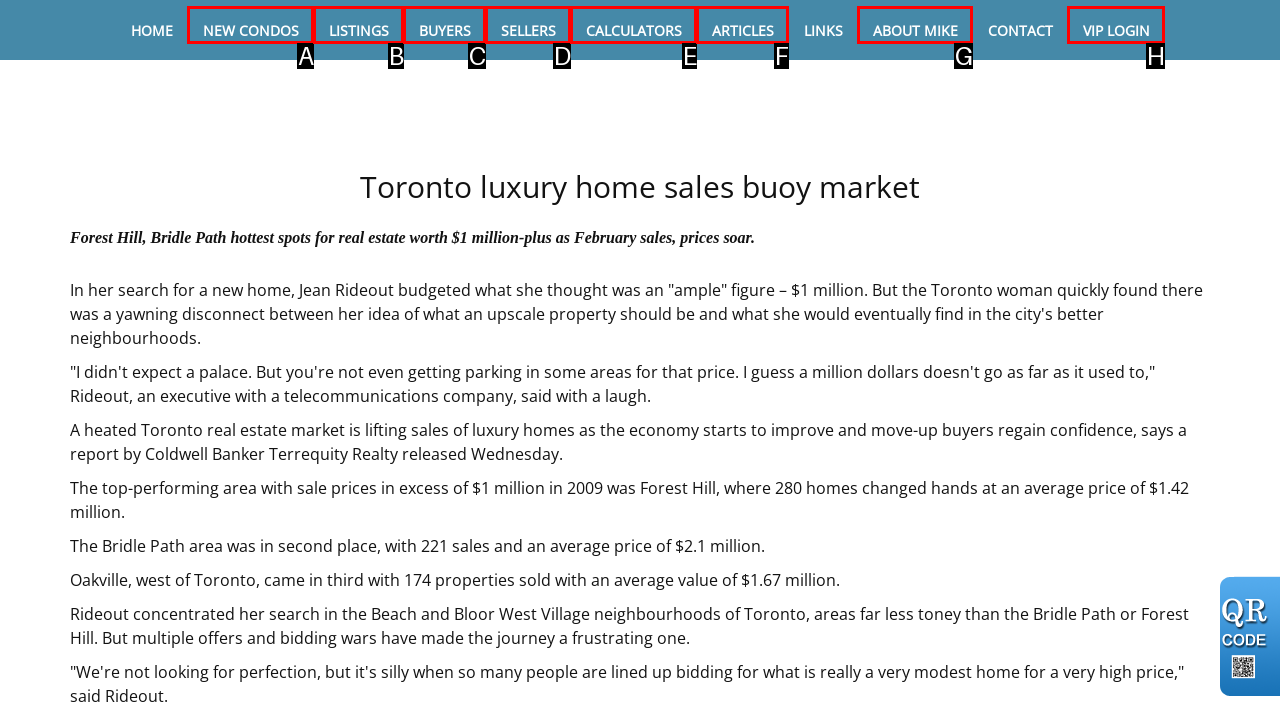Tell me which one HTML element best matches the description: Wake Up Call
Answer with the option's letter from the given choices directly.

None